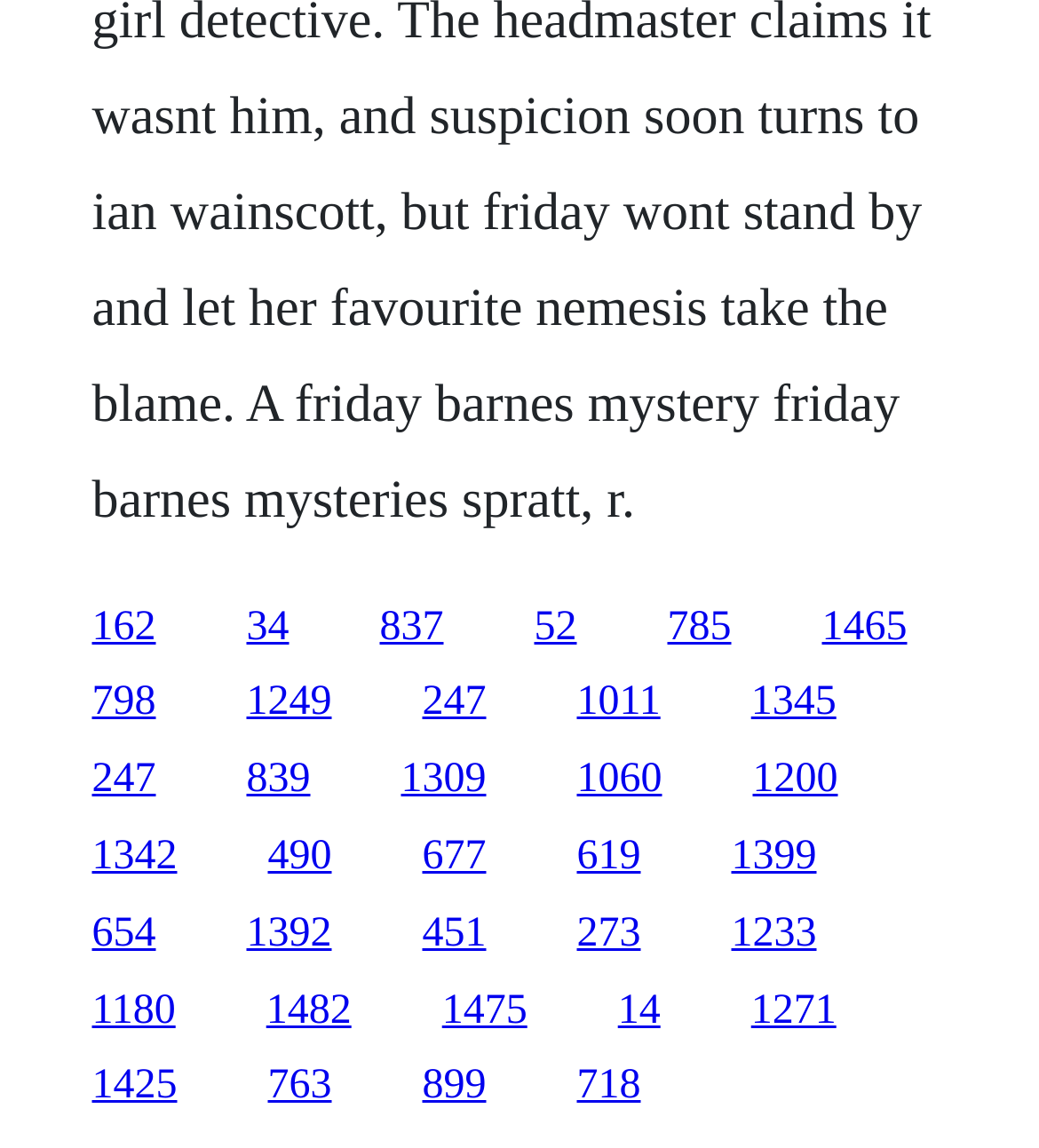Are all links aligned vertically?
Relying on the image, give a concise answer in one word or a brief phrase.

No